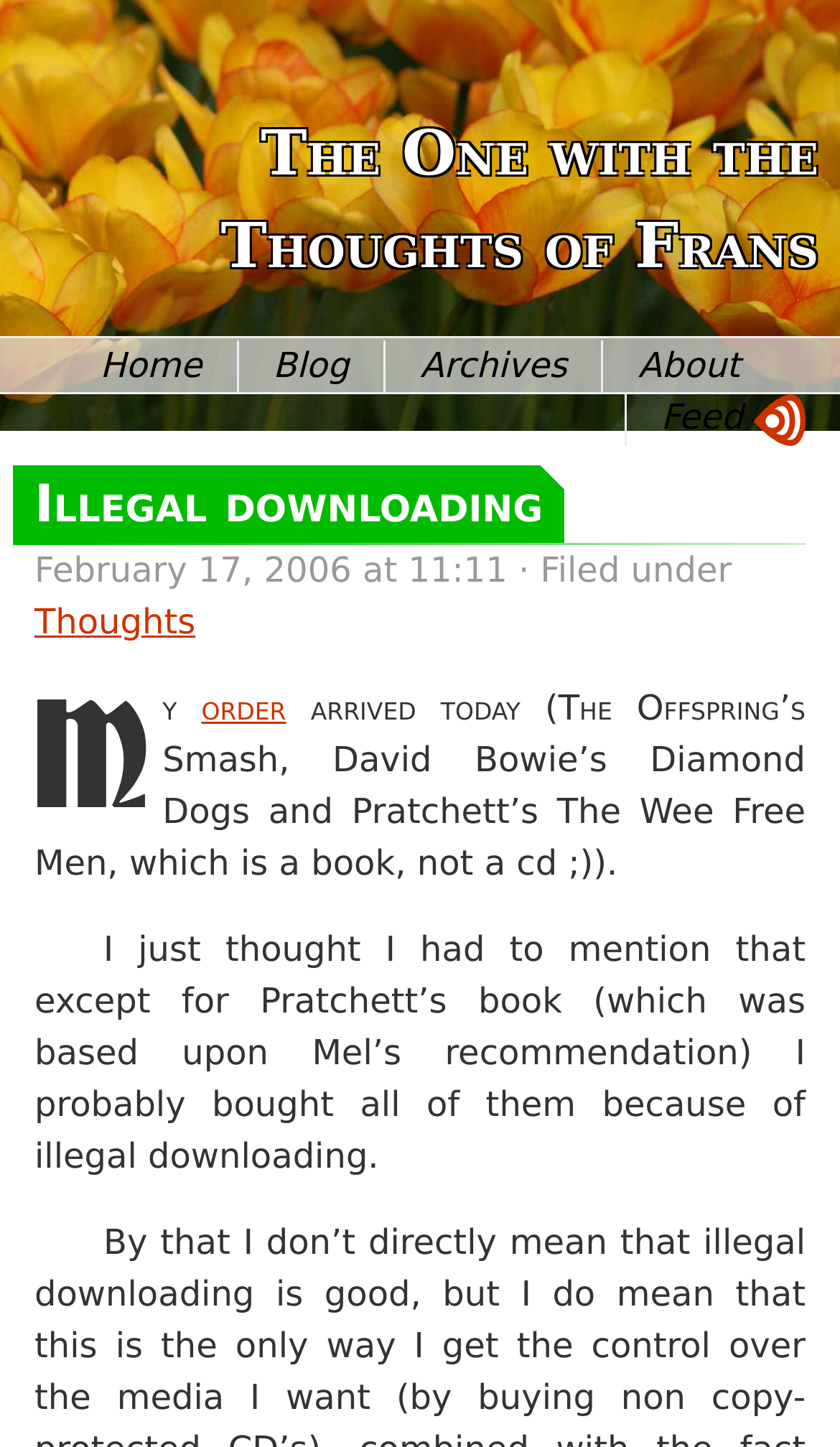Find and provide the bounding box coordinates for the UI element described with: "Illegal downloading".

[0.015, 0.322, 0.672, 0.375]